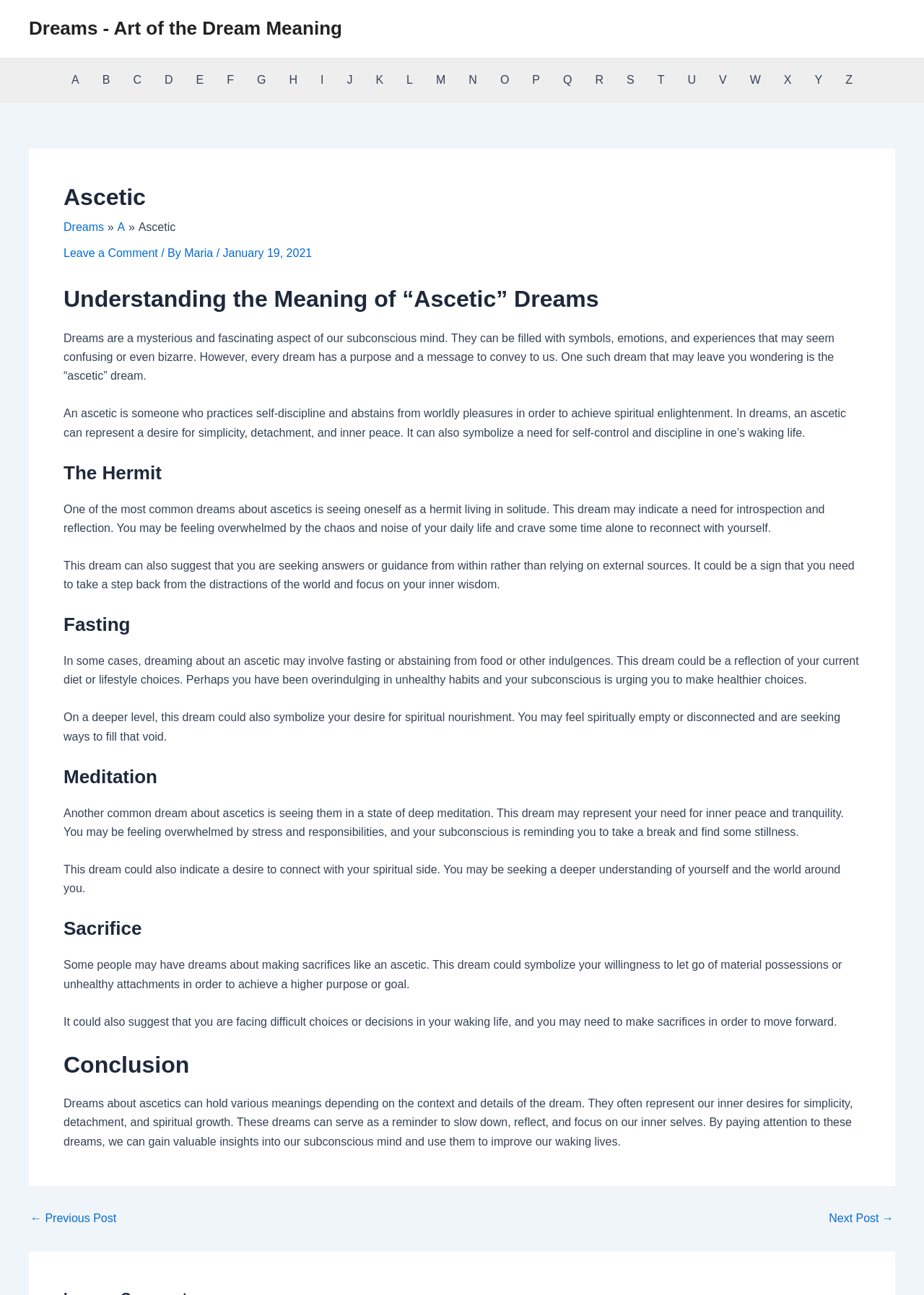What is the meaning of 'ascetic' in dreams?
Give a comprehensive and detailed explanation for the question.

According to the webpage, an ascetic in dreams represents a desire for simplicity, detachment, and inner peace. It can also symbolize a need for self-control and discipline in one's waking life.